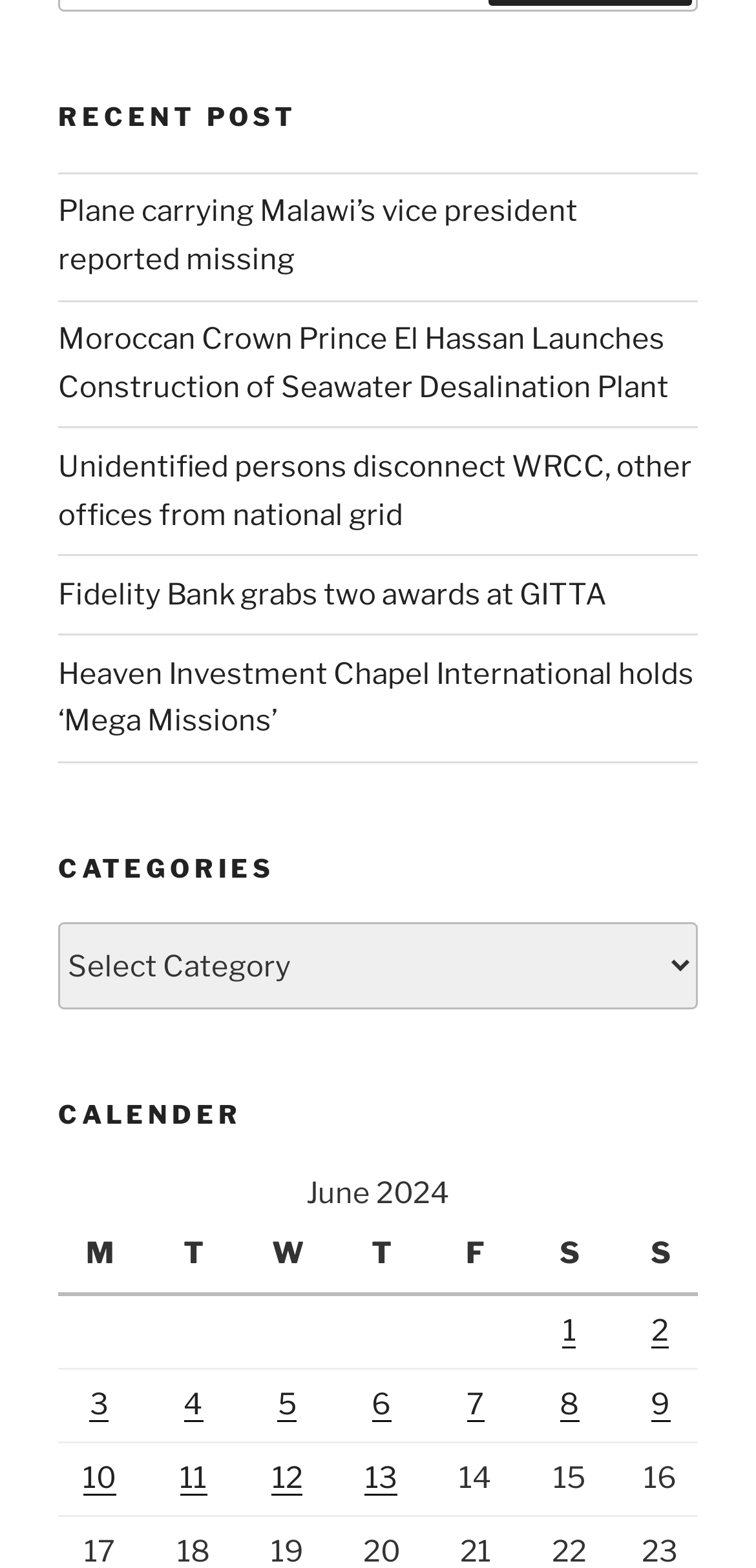Examine the screenshot and answer the question in as much detail as possible: How many recent posts are listed?

I counted the number of links under the 'Recent Post' heading, which are 6.